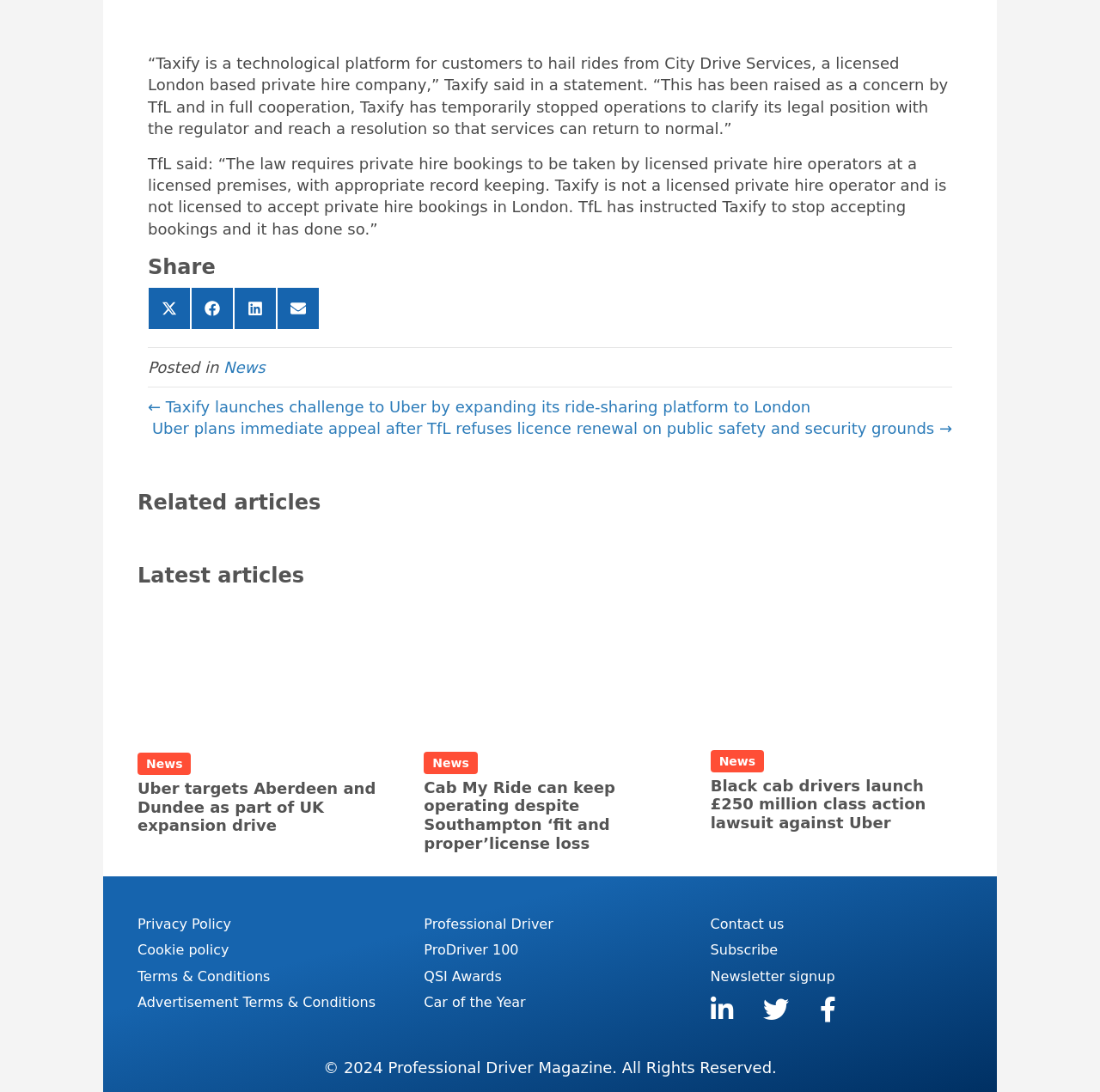Locate the bounding box coordinates of the element that needs to be clicked to carry out the instruction: "Read related article". The coordinates should be given as four float numbers ranging from 0 to 1, i.e., [left, top, right, bottom].

[0.125, 0.449, 0.875, 0.472]